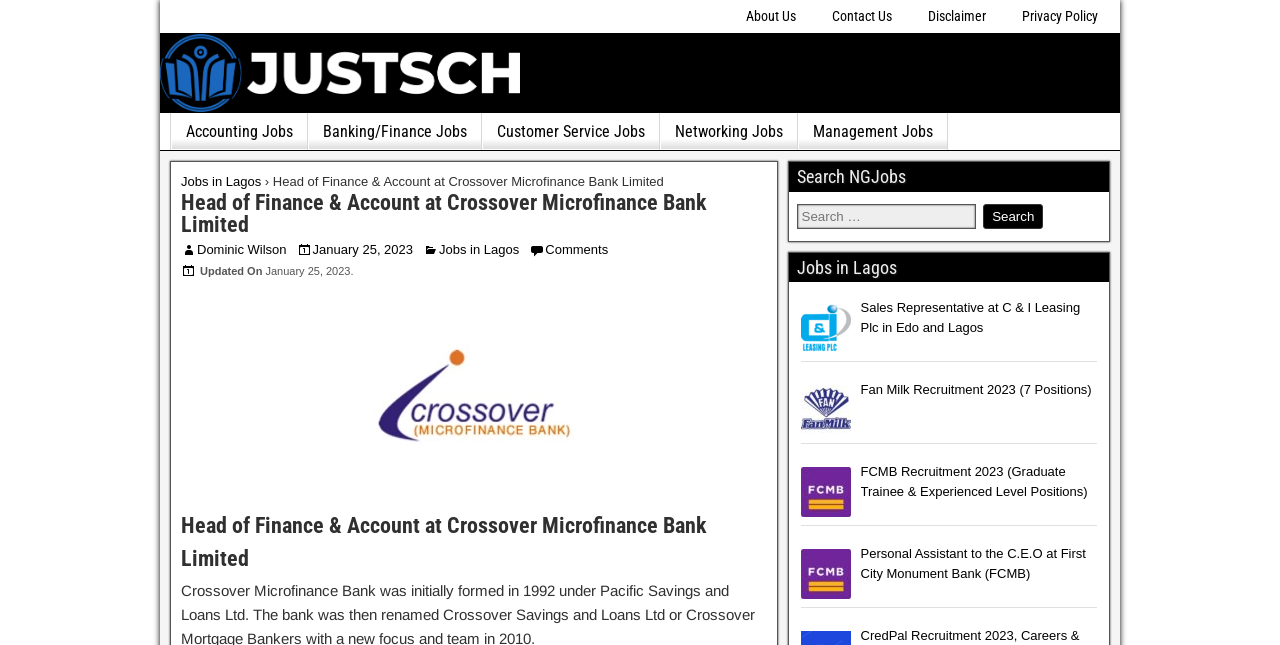What is the job title of the current job posting?
By examining the image, provide a one-word or phrase answer.

Head of Finance & Account